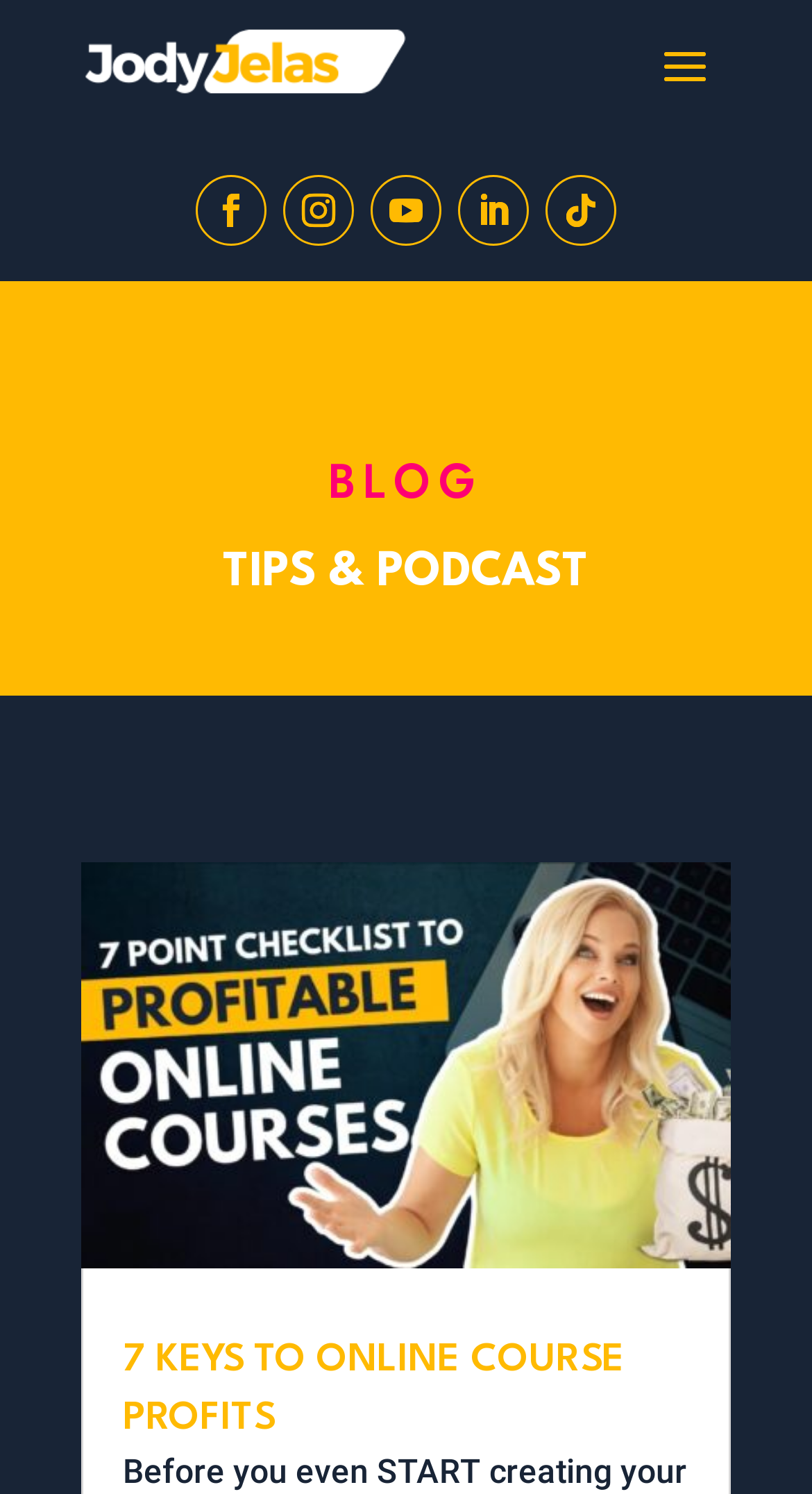Determine the bounding box coordinates for the UI element described. Format the coordinates as (top-left x, top-left y, bottom-right x, bottom-right y) and ensure all values are between 0 and 1. Element description: Follow

[0.564, 0.117, 0.651, 0.165]